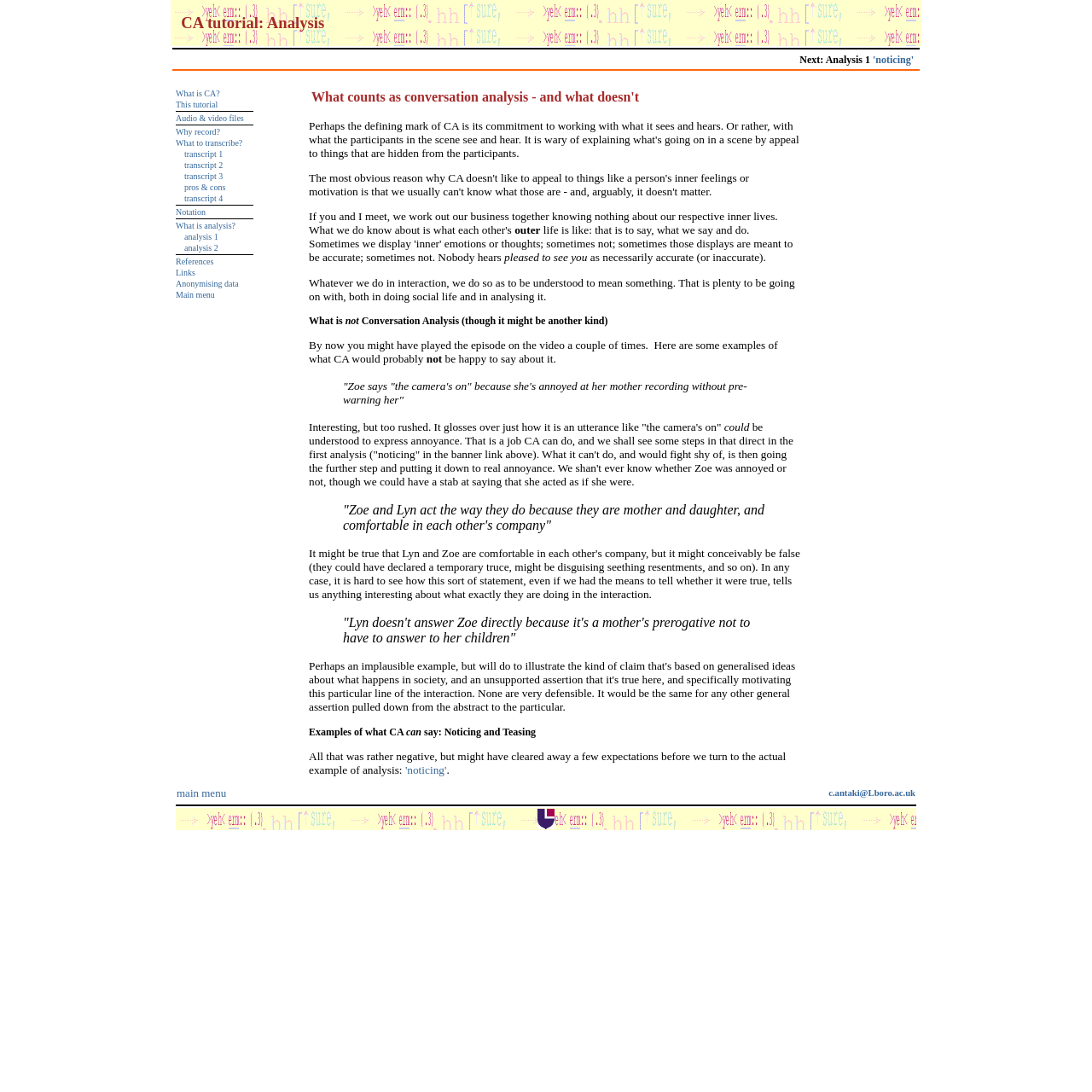Provide the bounding box coordinates of the HTML element this sentence describes: "c.antaki@Lboro.ac.uk". The bounding box coordinates consist of four float numbers between 0 and 1, i.e., [left, top, right, bottom].

[0.759, 0.722, 0.838, 0.731]